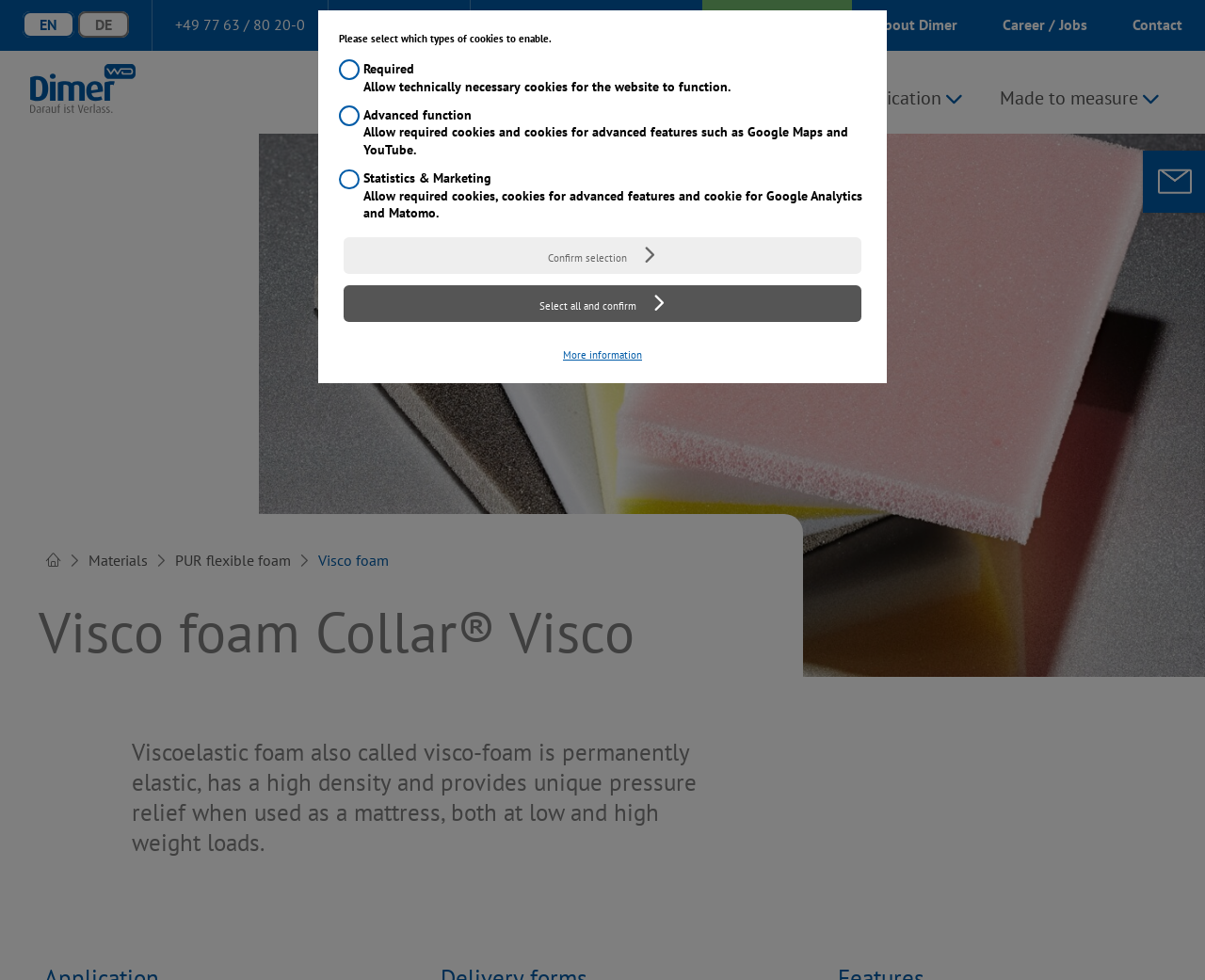Please identify the bounding box coordinates of where to click in order to follow the instruction: "Learn more about 'Sustainable products'".

[0.35, 0.548, 0.969, 0.594]